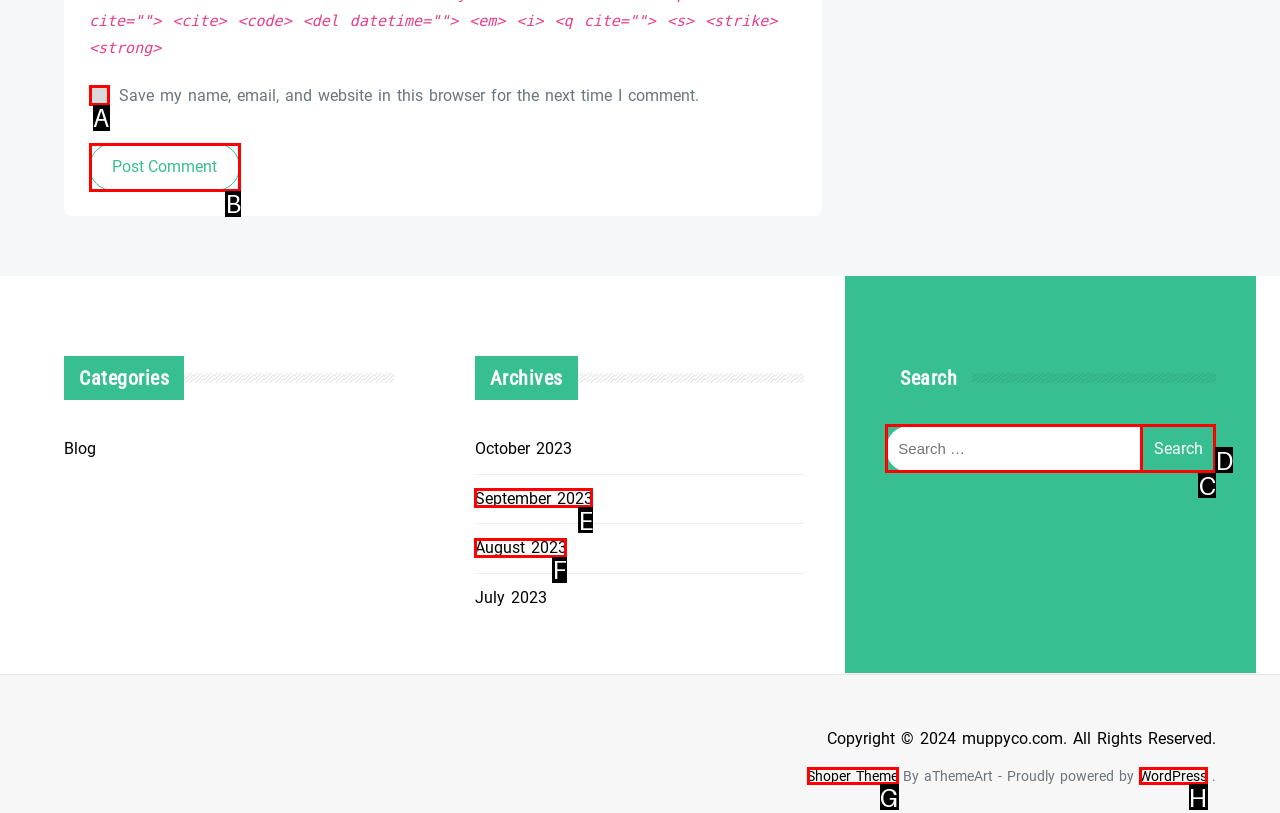Determine the letter of the element I should select to fulfill the following instruction: Post a comment. Just provide the letter.

B